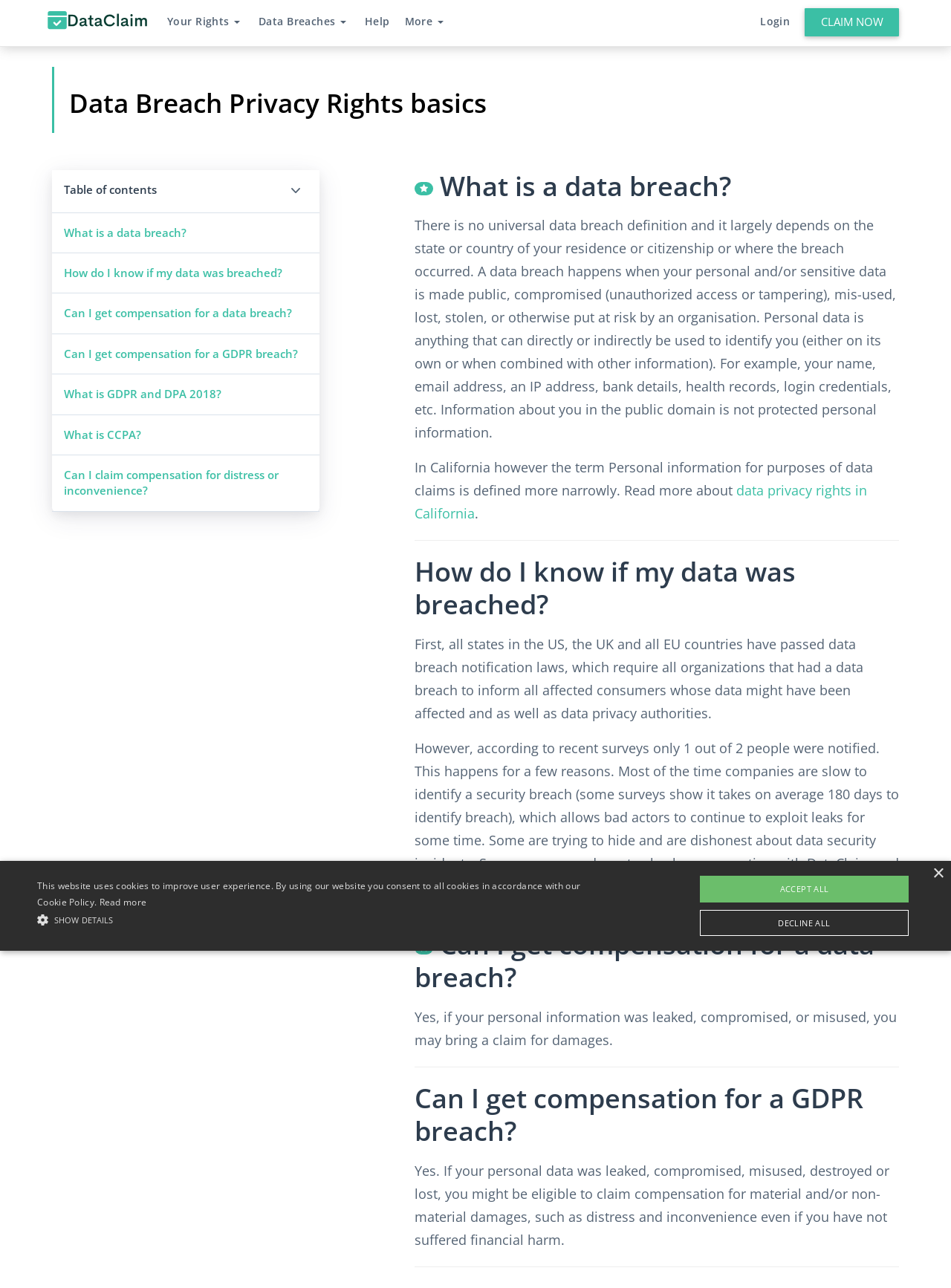Can you specify the bounding box coordinates of the area that needs to be clicked to fulfill the following instruction: "Get help"?

[0.38, 0.002, 0.414, 0.031]